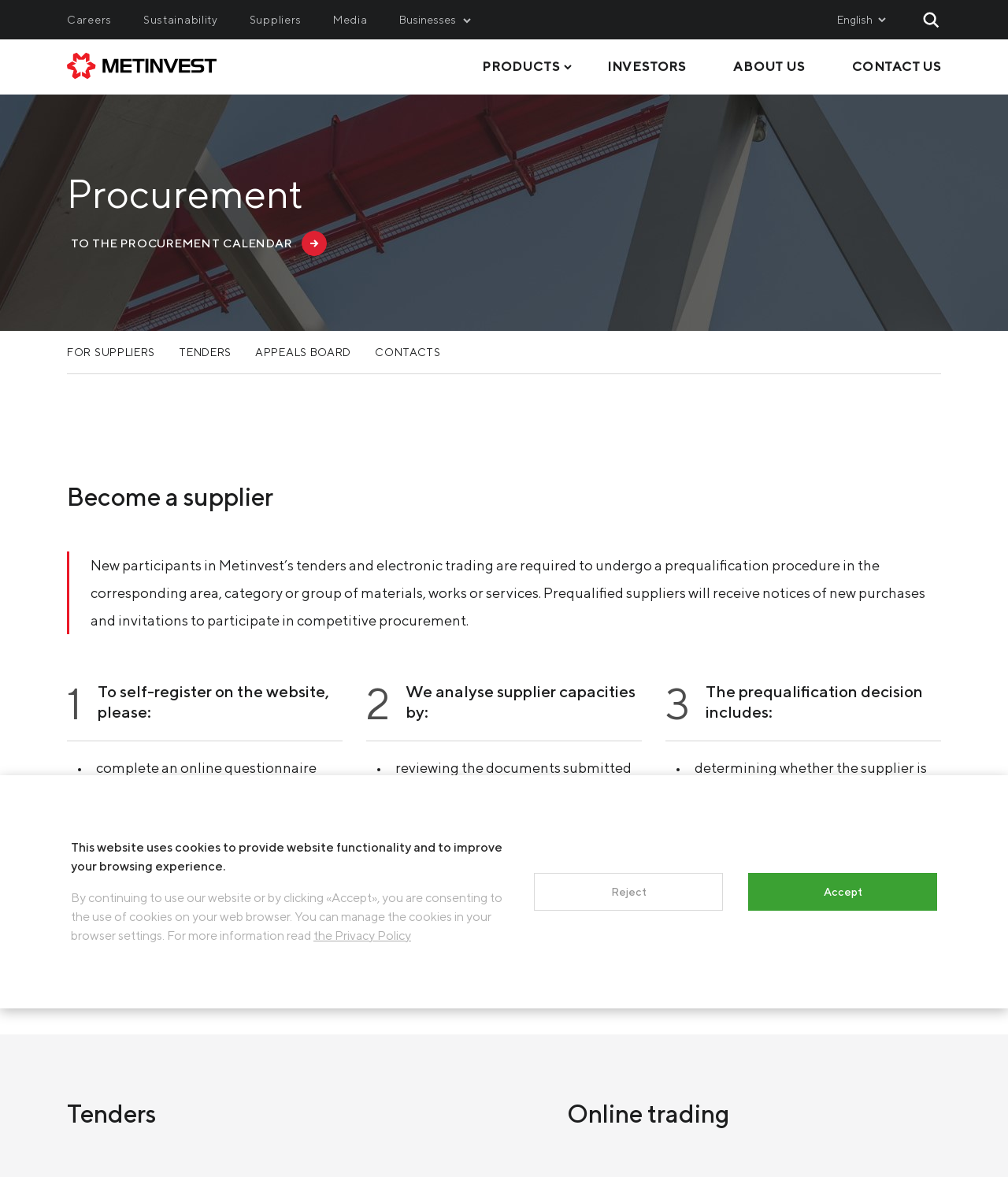What is the language of the website? Refer to the image and provide a one-word or short phrase answer.

English